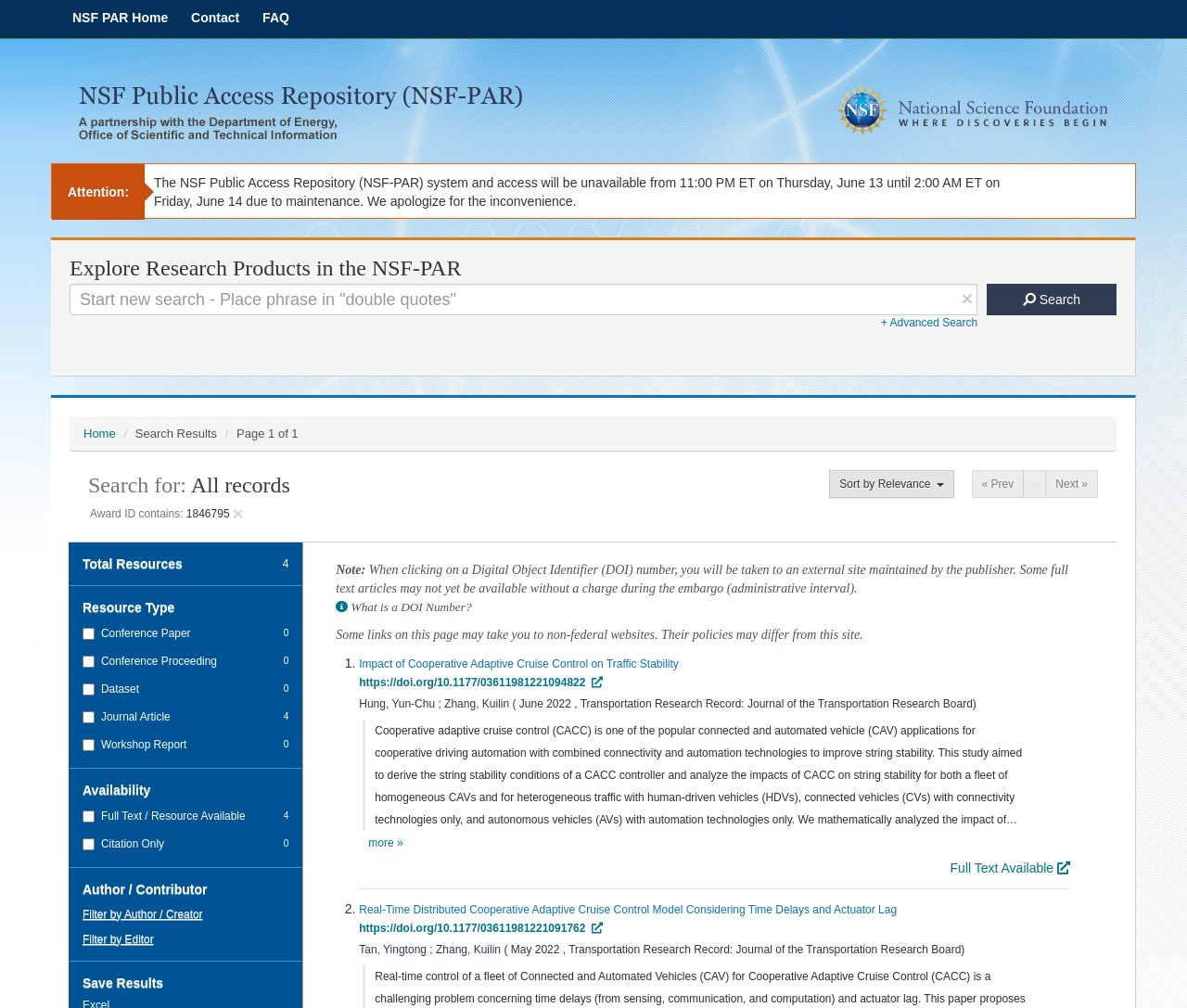Please specify the bounding box coordinates of the clickable region to carry out the following instruction: "Filter by Author / Creator". The coordinates should be four float numbers between 0 and 1, in the format [left, top, right, bottom].

[0.058, 0.894, 0.255, 0.919]